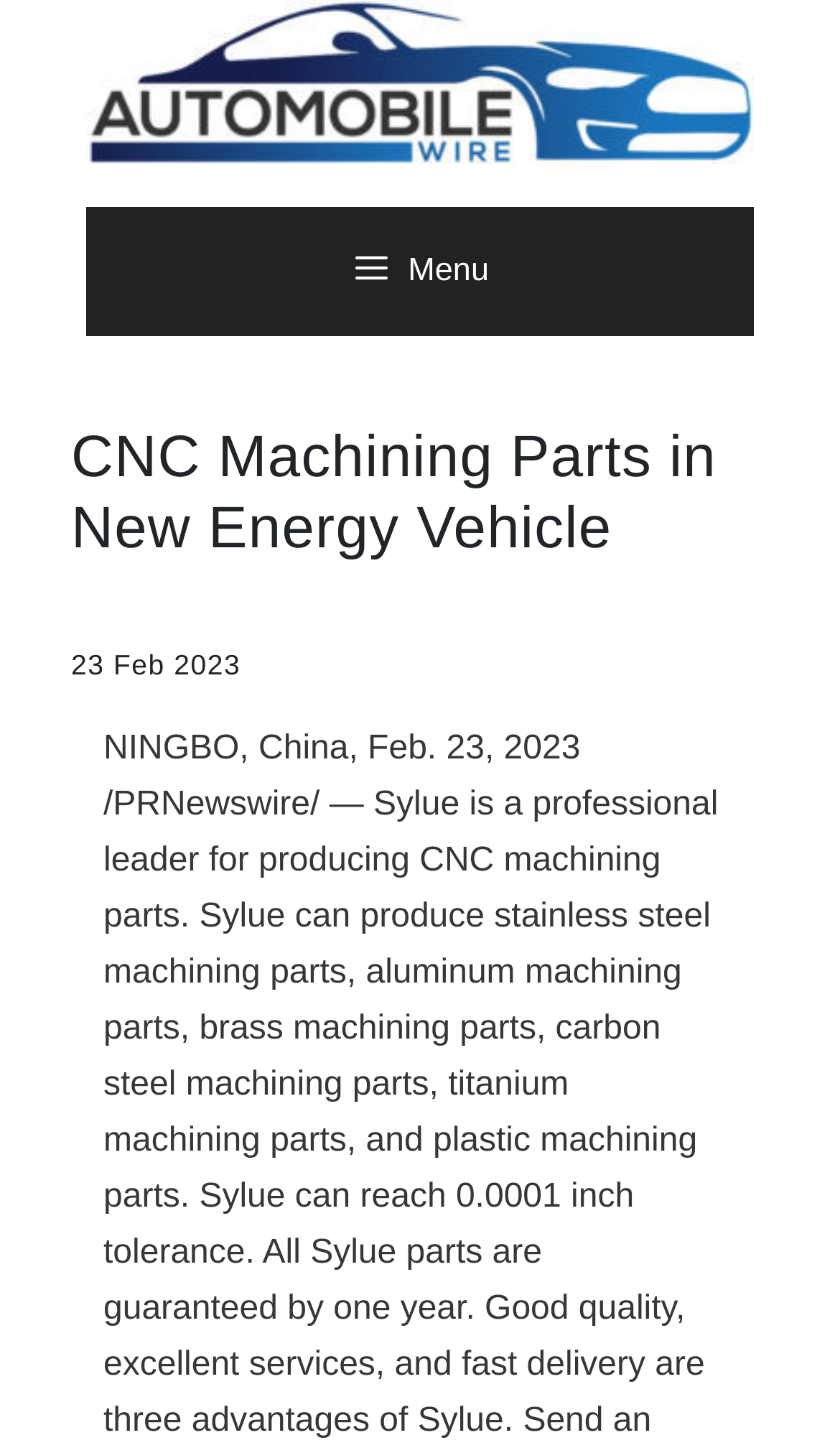Please give a short response to the question using one word or a phrase:
What is the topic of the webpage?

CNC Machining Parts in New Energy Vehicle